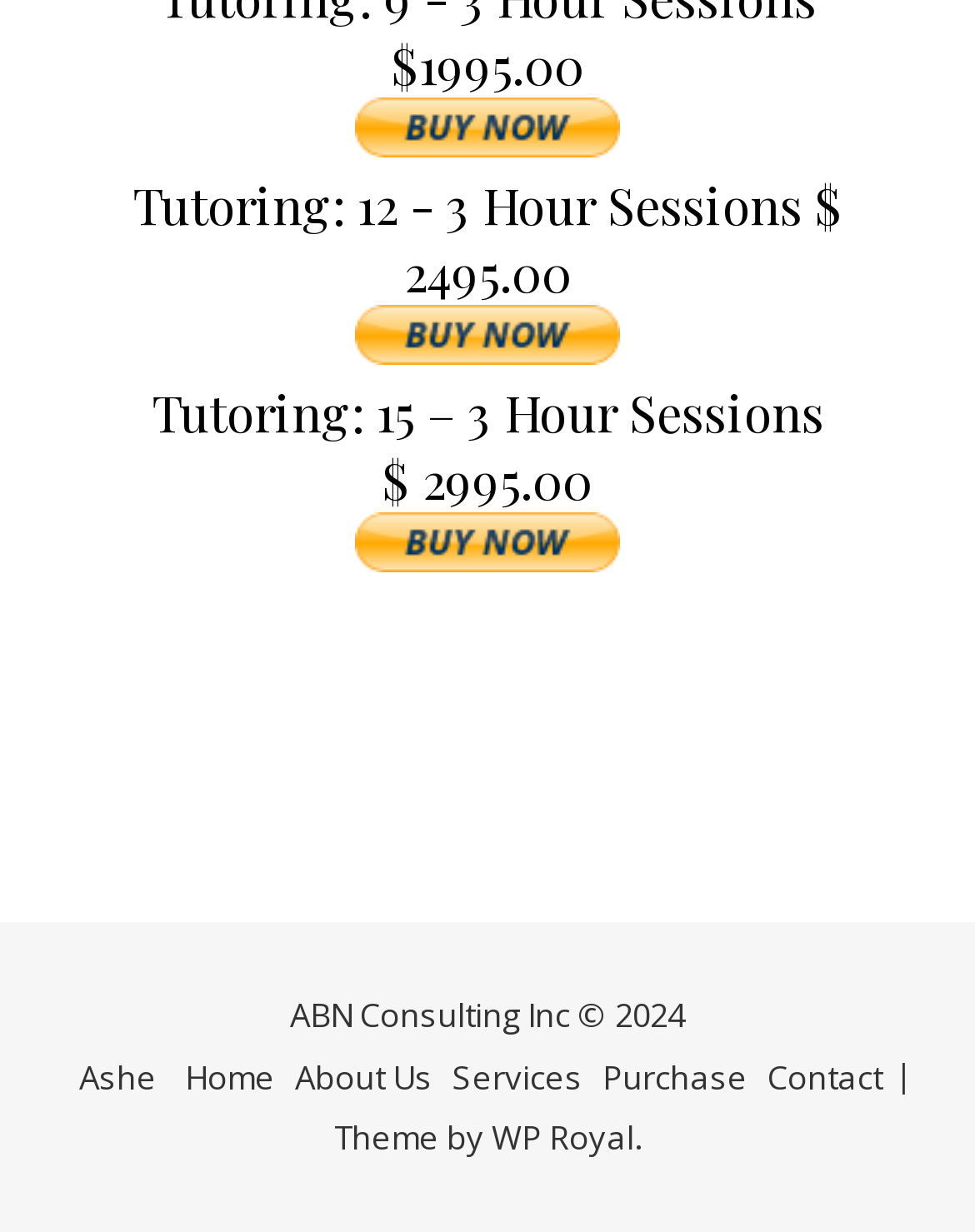Provide the bounding box coordinates of the HTML element described as: "Purchase". The bounding box coordinates should be four float numbers between 0 and 1, i.e., [left, top, right, bottom].

[0.618, 0.856, 0.767, 0.892]